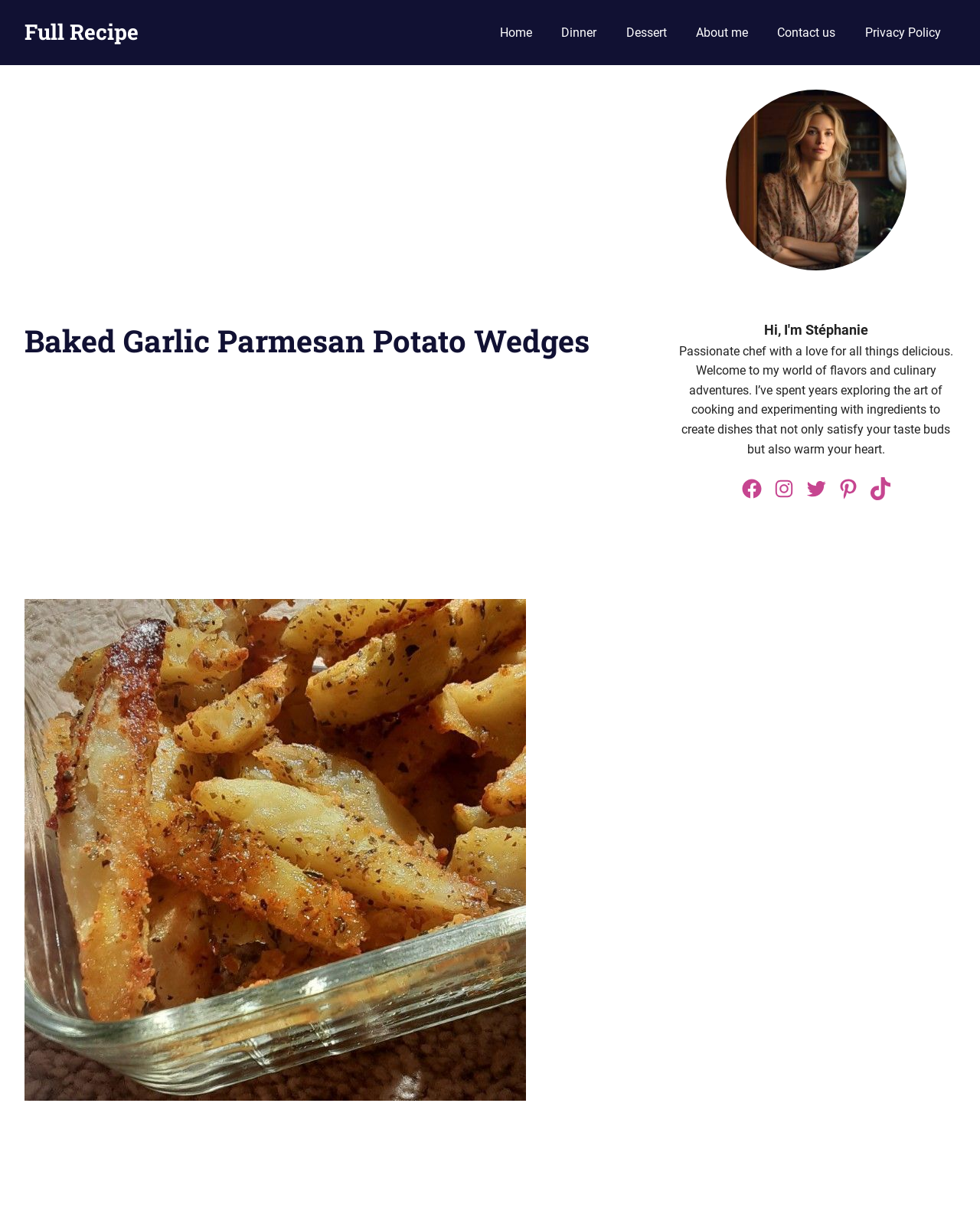Describe the entire webpage, focusing on both content and design.

This webpage is about a recipe for Baked Garlic Parmesan Potato Wedges. At the top left, there is a link to the "Full Recipe" and a title "Delicious Recipes Unveiled". On the top right, there is a primary navigation menu with links to "Home", "Dinner", "Dessert", "About me", "Contact us", and "Privacy Policy".

Below the navigation menu, there is a large header section that takes up most of the top half of the page, with a heading that reads "Baked Garlic Parmesan Potato Wedges". Below the header, there is a large figure or image that takes up most of the remaining space on the top half of the page.

On the bottom right, there is a complementary section that takes up about a third of the page's width. Within this section, there is a figure or image, followed by a paragraph of text that introduces the author as a passionate chef who shares their love for cooking and culinary adventures. Below the text, there are links to the author's social media profiles, including Facebook, Instagram, Twitter, Pinterest, and TikTok.